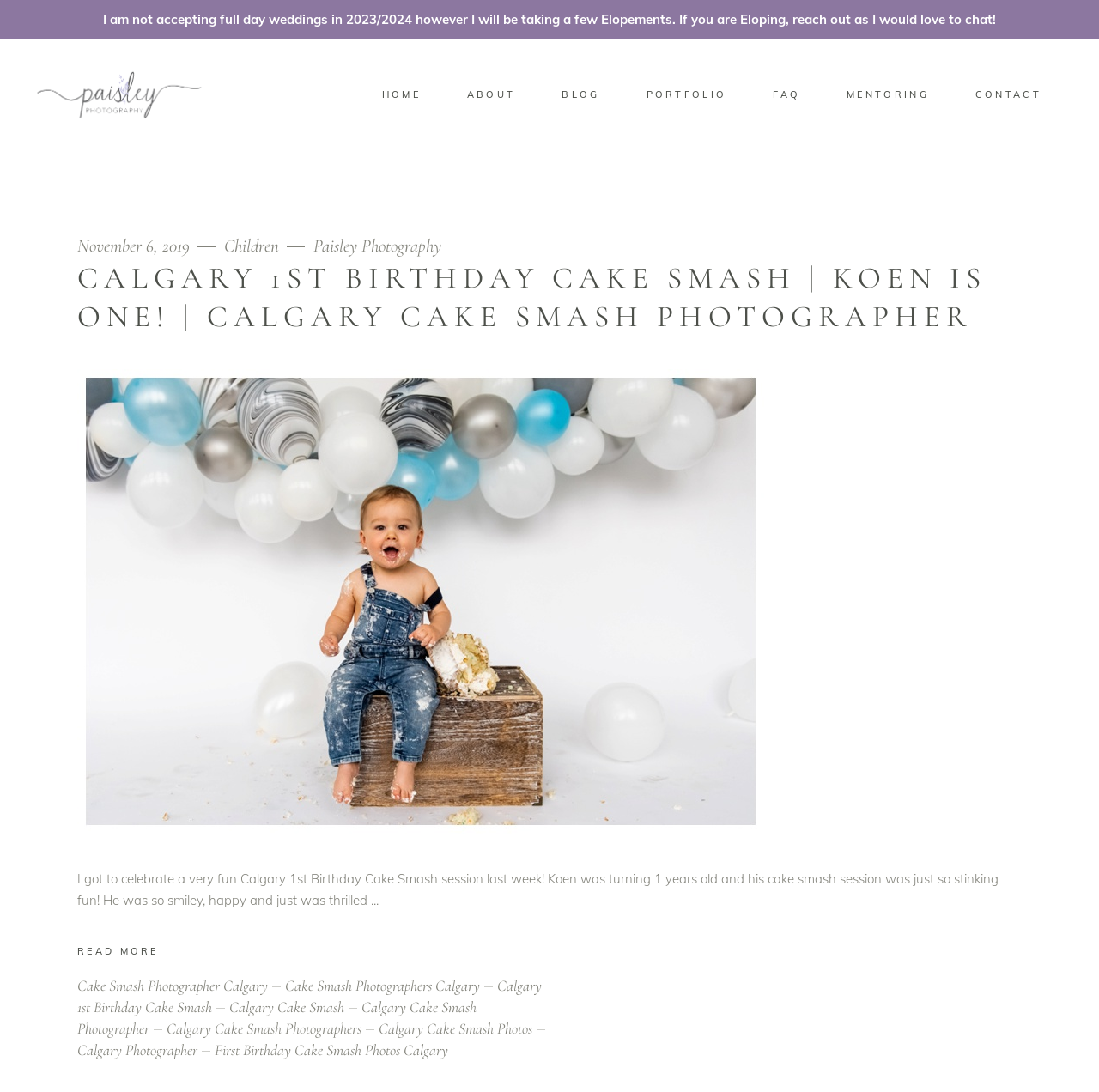What is the type of photography session shown on the webpage?
Based on the image, answer the question with as much detail as possible.

I found the type of photography session by looking at the links and text on the webpage, which repeatedly mention 'Cake Smash' and '1st Birthday Cake Smash', indicating that the webpage is about a Cake Smash photography session.